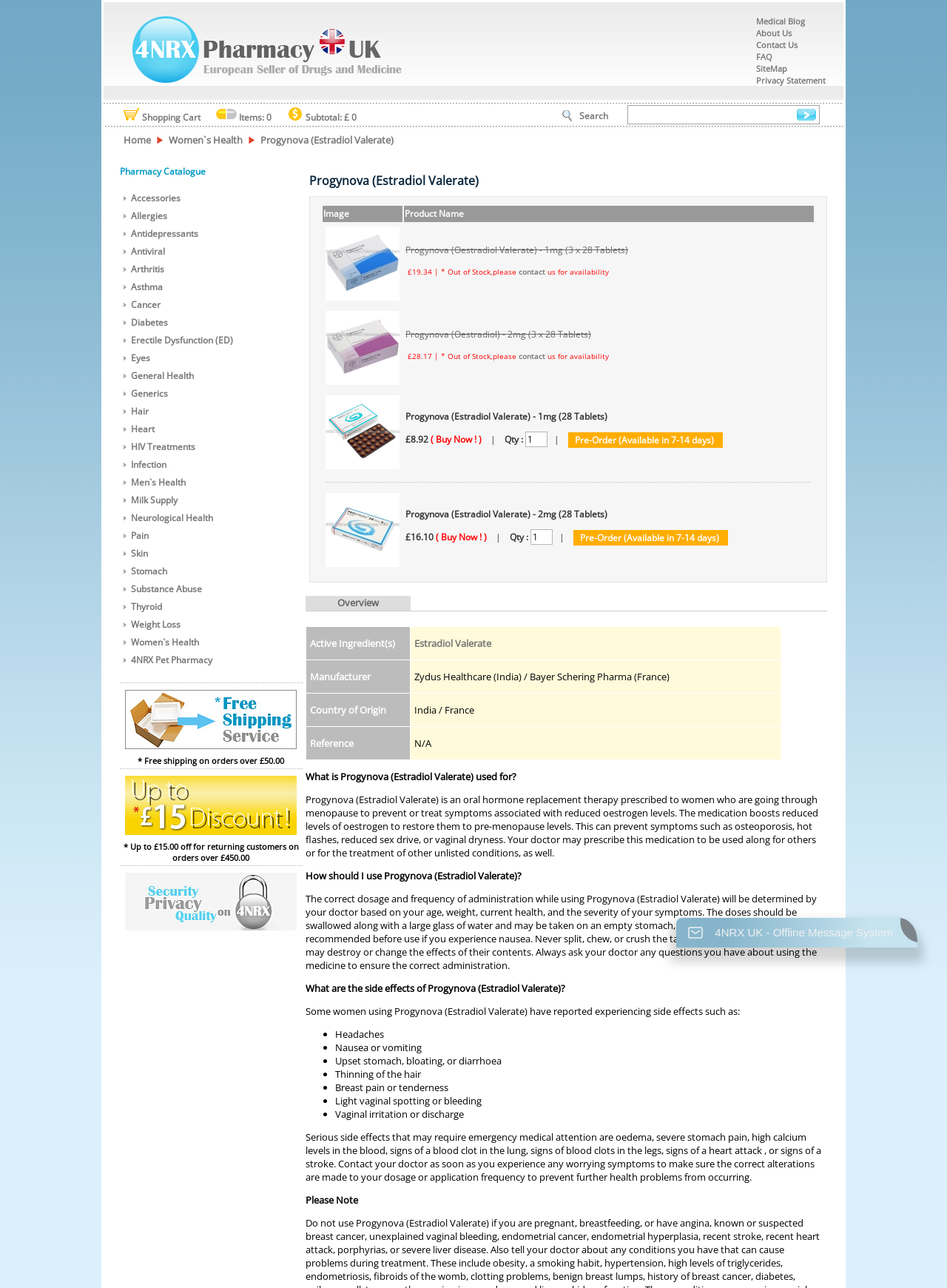Using the provided element description: "Substance Abuse", identify the bounding box coordinates. The coordinates should be four floats between 0 and 1 in the order [left, top, right, bottom].

[0.138, 0.453, 0.213, 0.462]